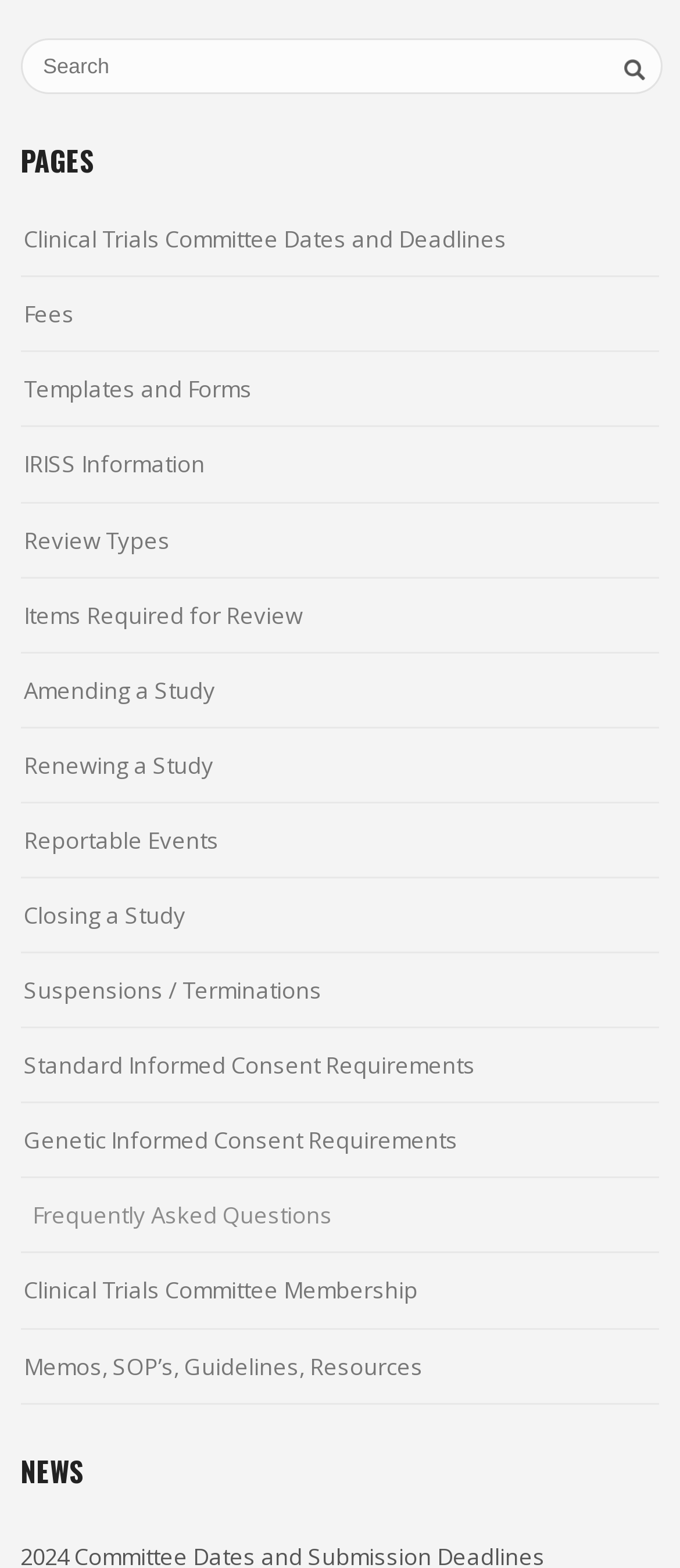Give a one-word or one-phrase response to the question: 
What is the last link under the 'PAGES' heading?

Memos, SOP’s, Guidelines, Resources